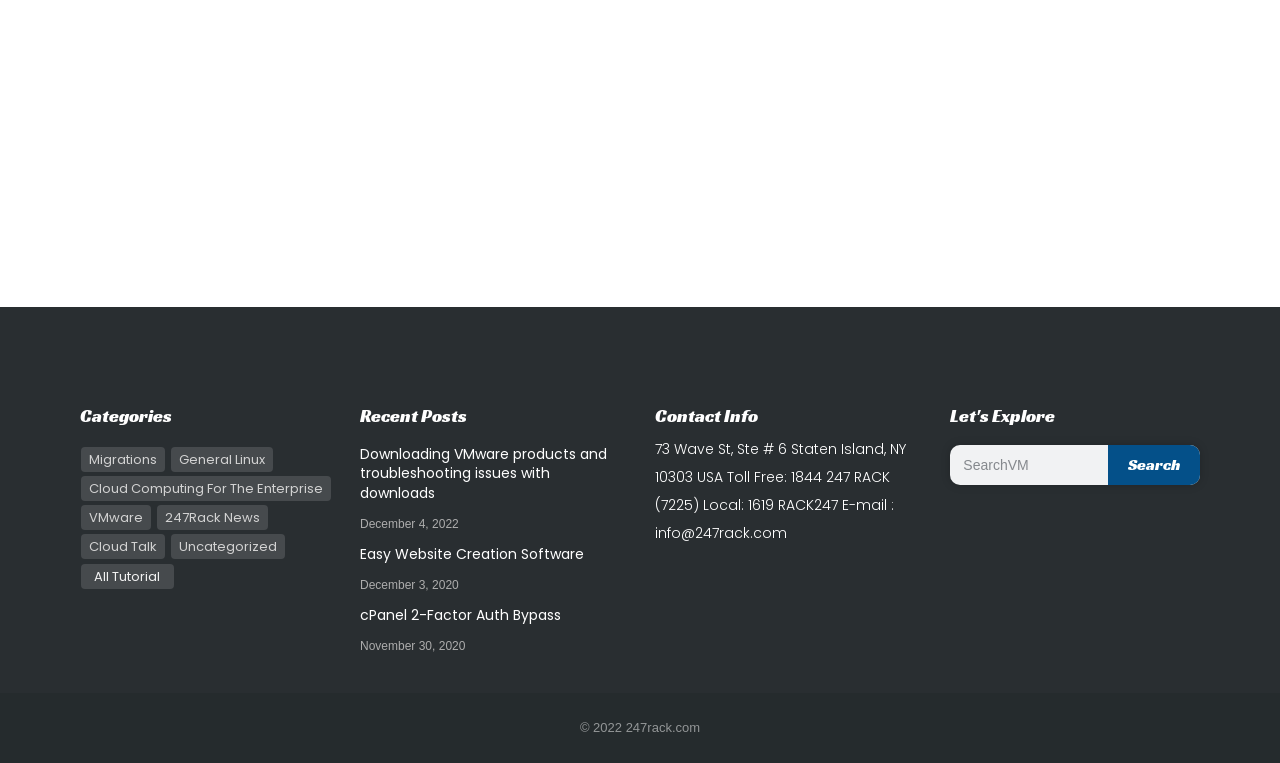Please identify the bounding box coordinates of the clickable element to fulfill the following instruction: "Search for something". The coordinates should be four float numbers between 0 and 1, i.e., [left, top, right, bottom].

[0.742, 0.583, 0.866, 0.635]